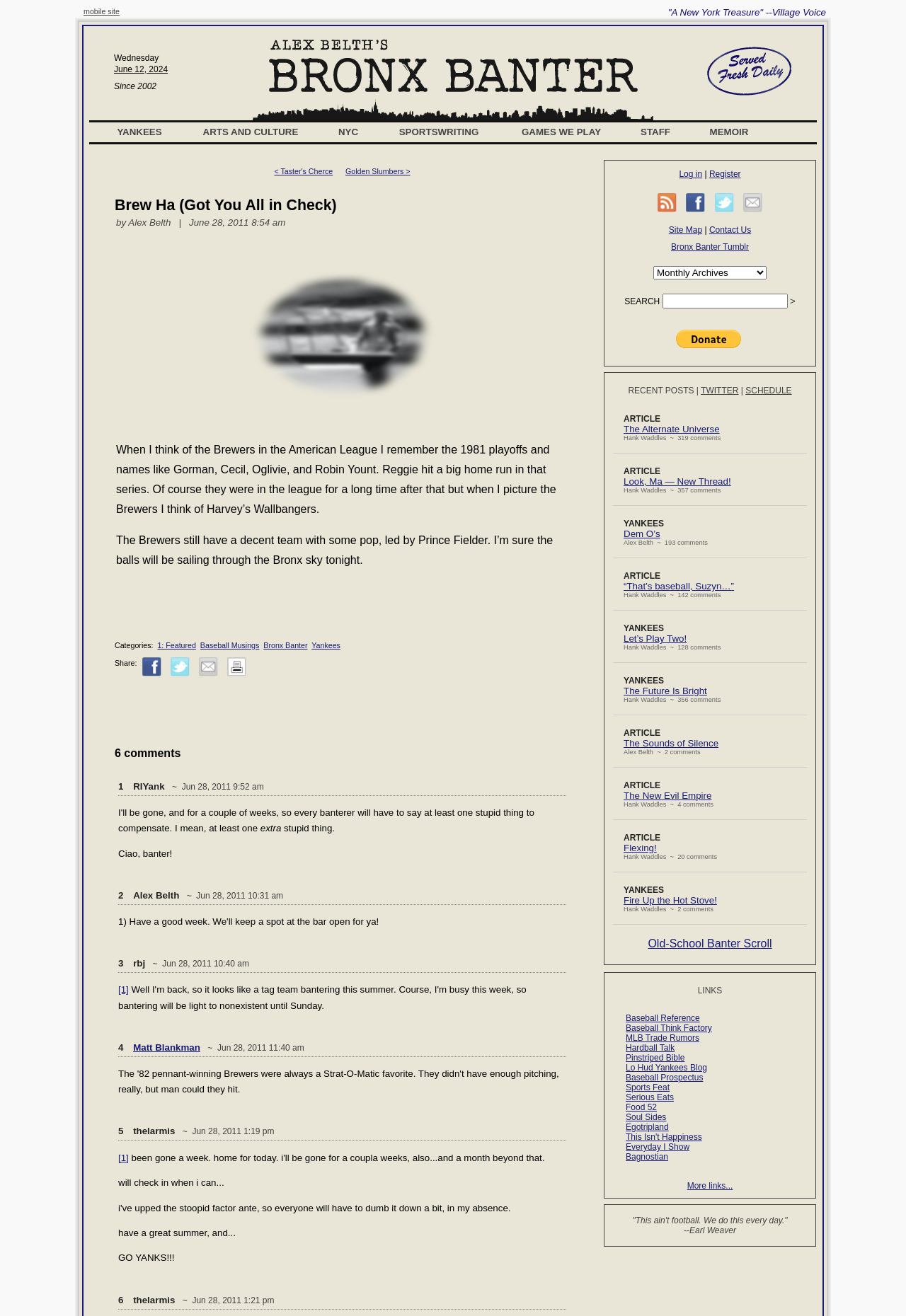Please provide the bounding box coordinate of the region that matches the element description: Egotripland. Coordinates should be in the format (top-left x, top-left y, bottom-right x, bottom-right y) and all values should be between 0 and 1.

[0.691, 0.853, 0.738, 0.86]